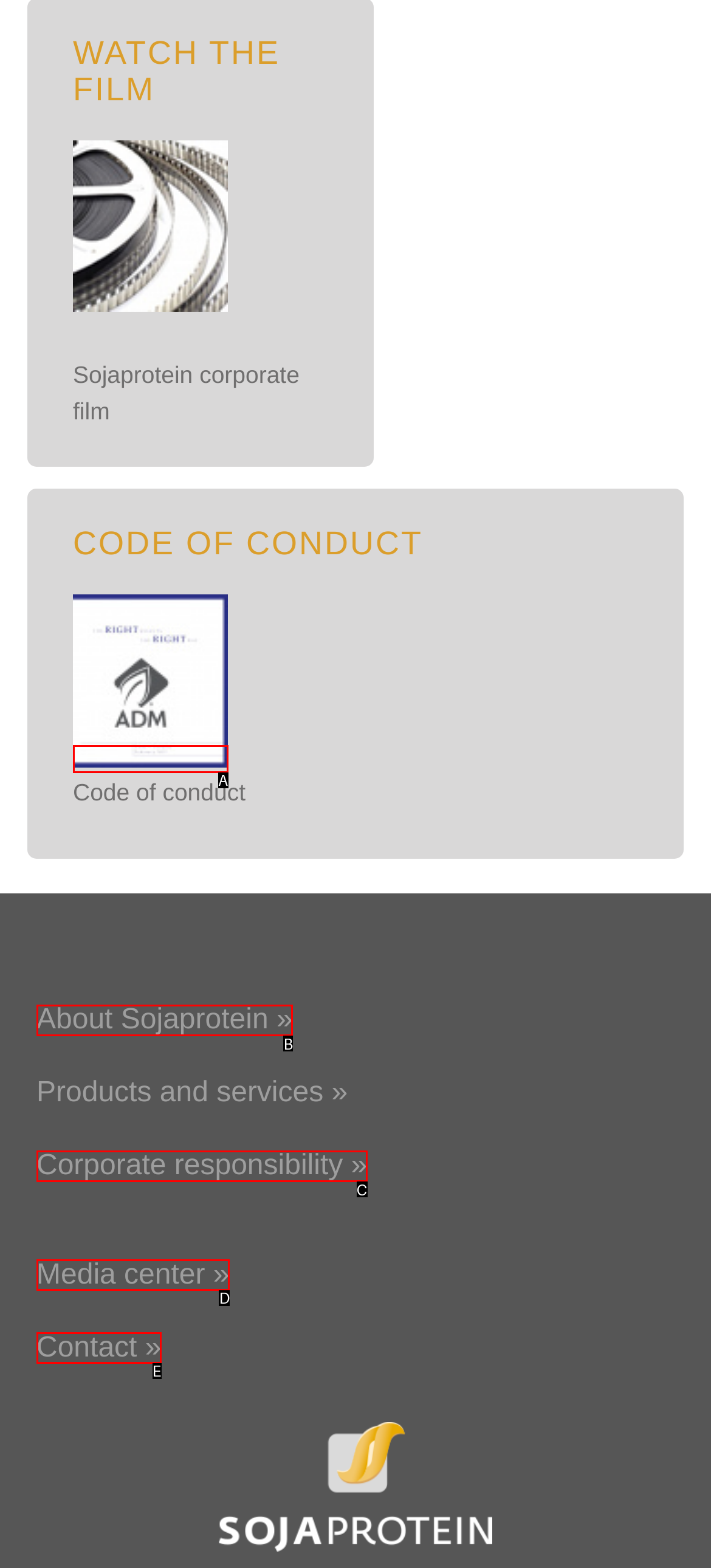Which option aligns with the description: Corporate responsibility »? Respond by selecting the correct letter.

C